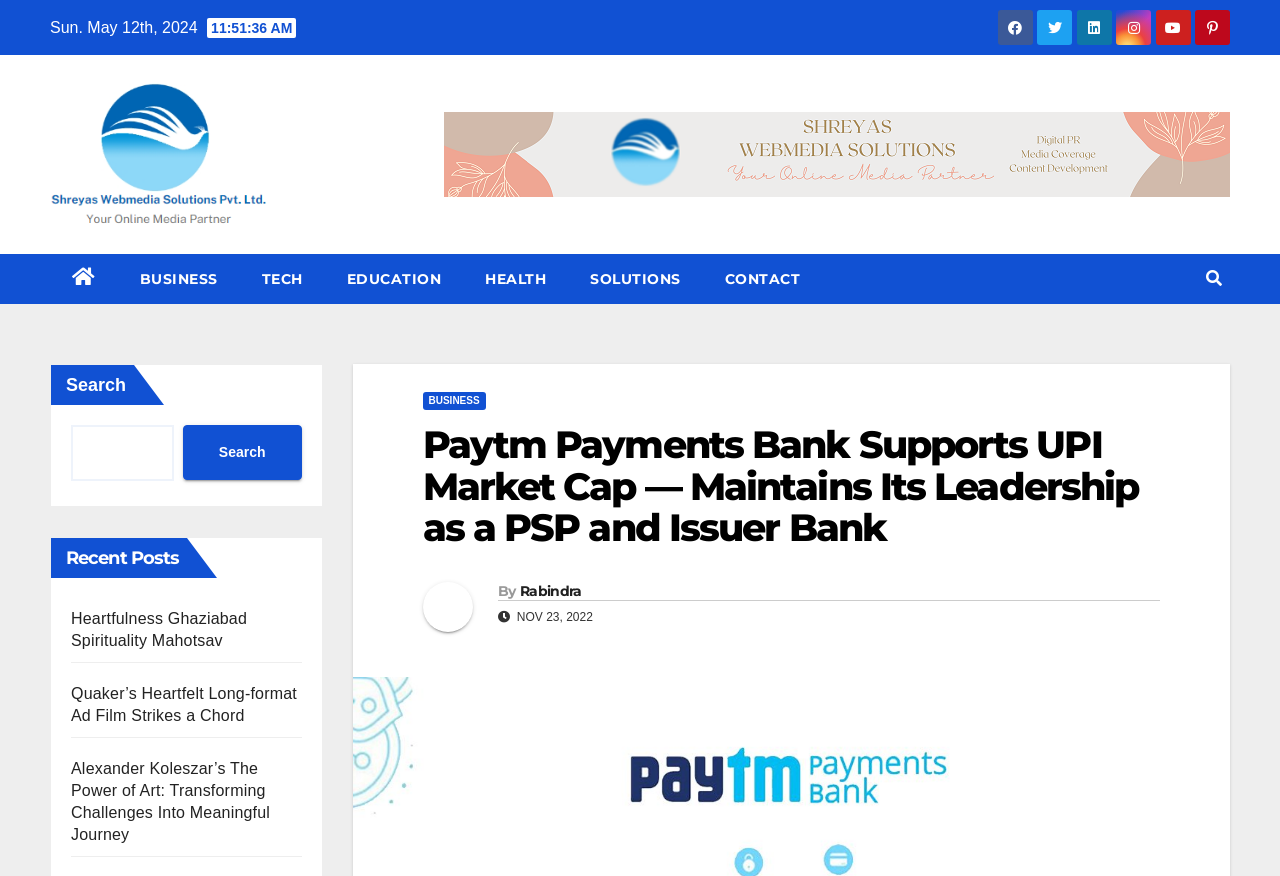Please find the bounding box coordinates of the element's region to be clicked to carry out this instruction: "Go to BUSINESS page".

[0.092, 0.29, 0.187, 0.347]